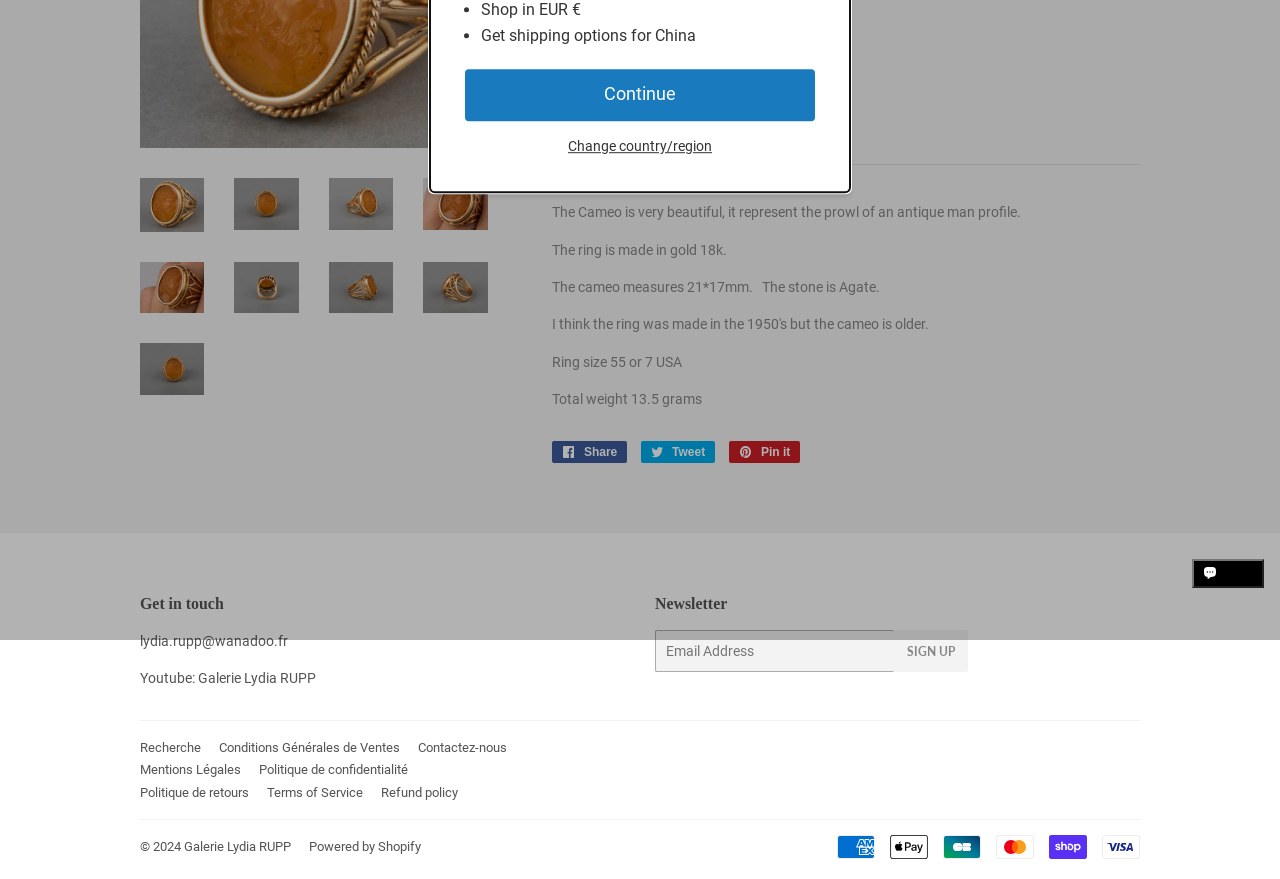Determine the bounding box coordinates in the format (top-left x, top-left y, bottom-right x, bottom-right y). Ensure all values are floating point numbers between 0 and 1. Identify the bounding box of the UI element described by: Share Share on Facebook

[0.431, 0.501, 0.49, 0.526]